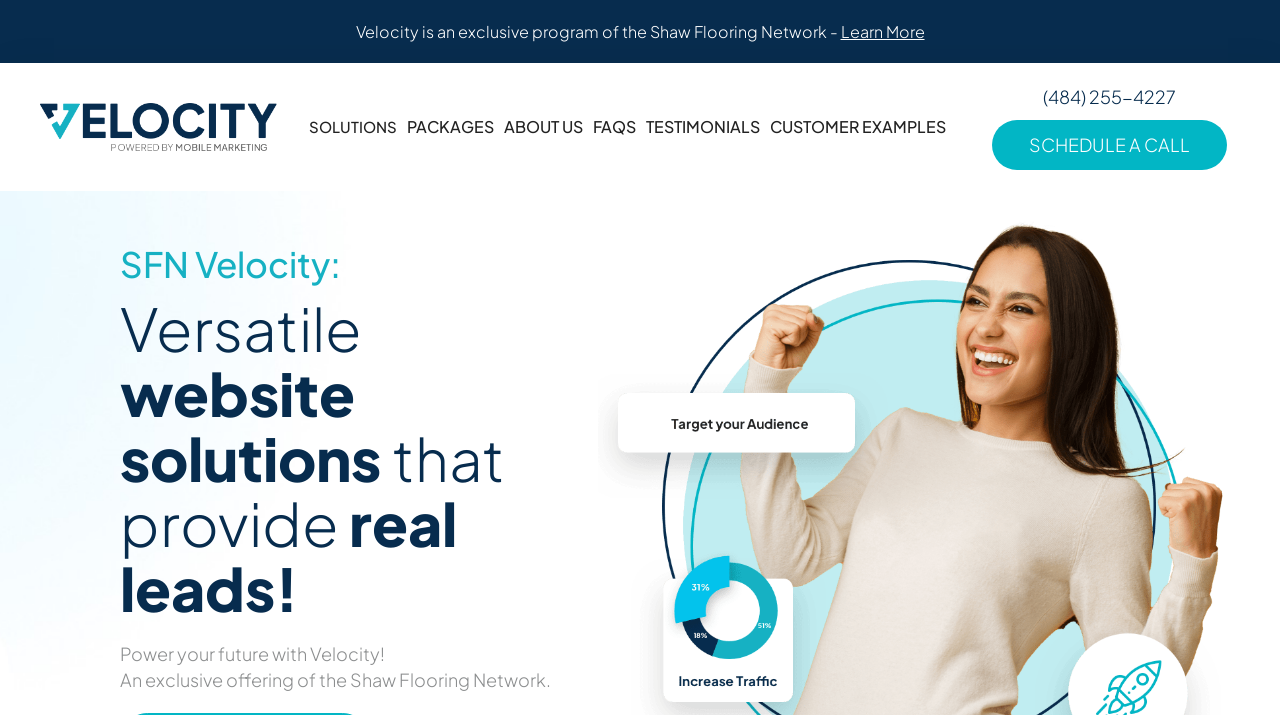Can you find the bounding box coordinates for the element to click on to achieve the instruction: "Explore SOLUTIONS"?

[0.238, 0.147, 0.314, 0.208]